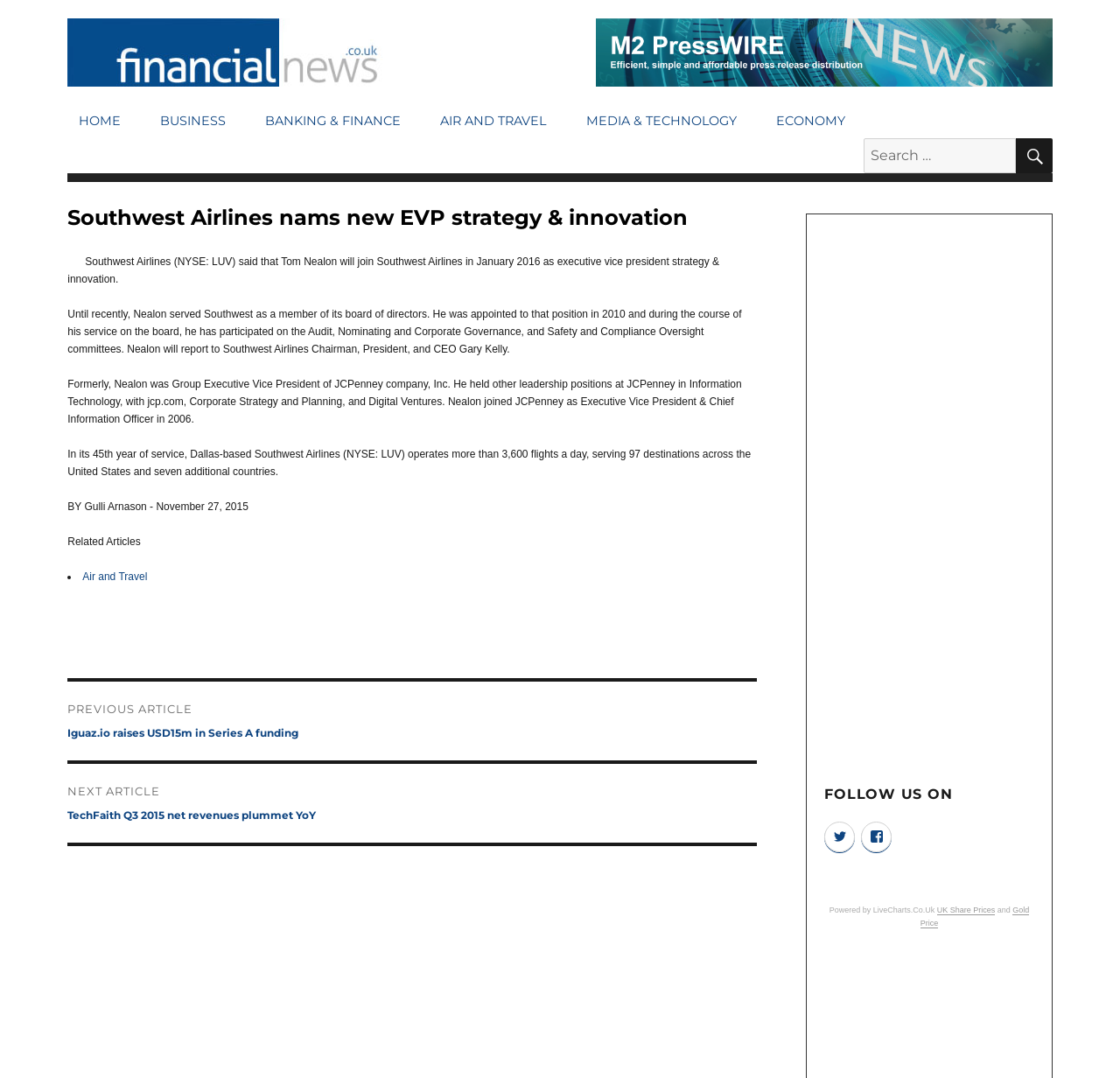Utilize the details in the image to give a detailed response to the question: What is the position held by Tom Nealon in JCPenney company?

I found the answer by reading the article's content, which mentions Tom Nealon's previous role as Group Executive Vice President of JCPenney company.